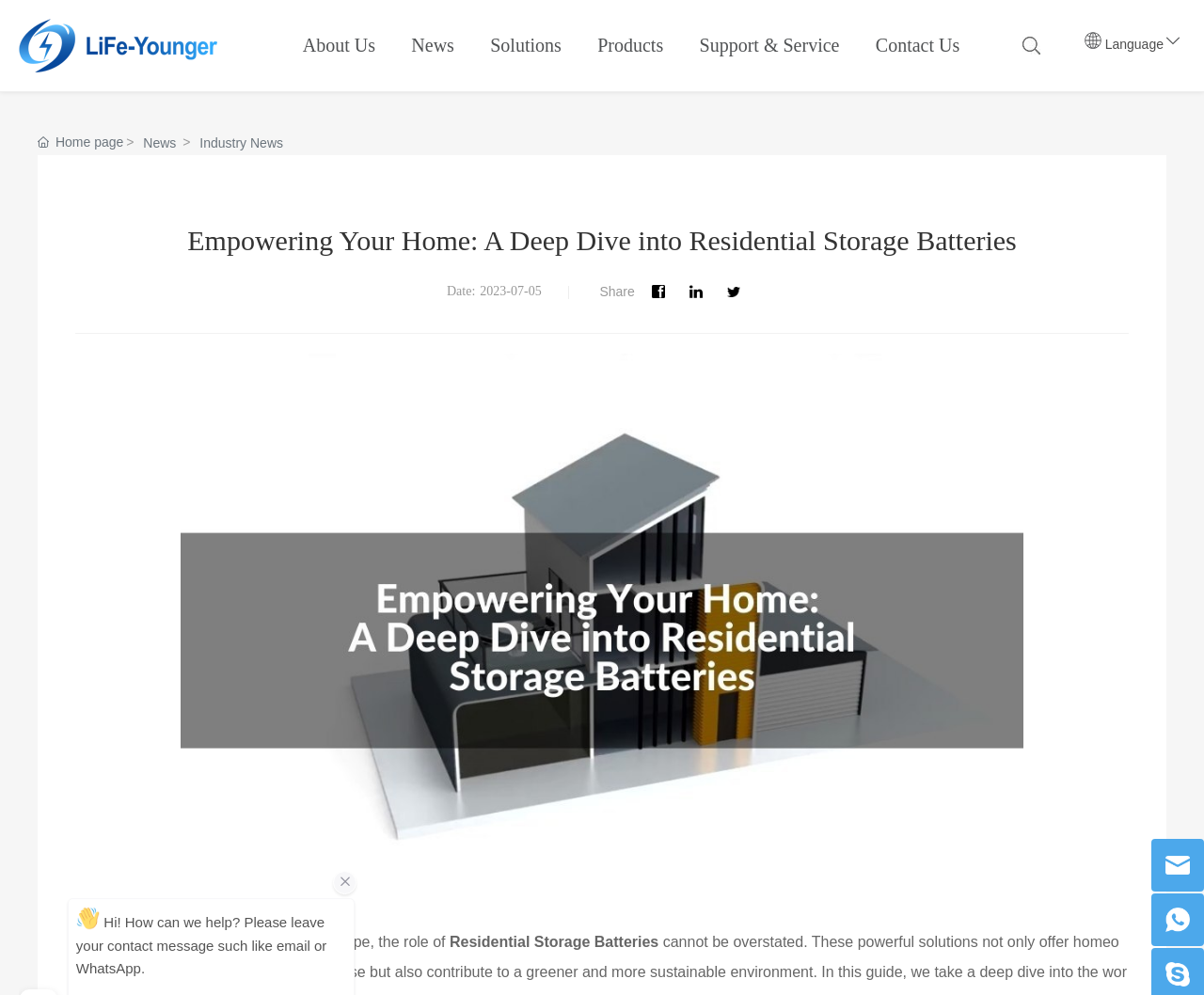Please determine the bounding box coordinates of the element's region to click for the following instruction: "Click on the Leave a Comment link".

None